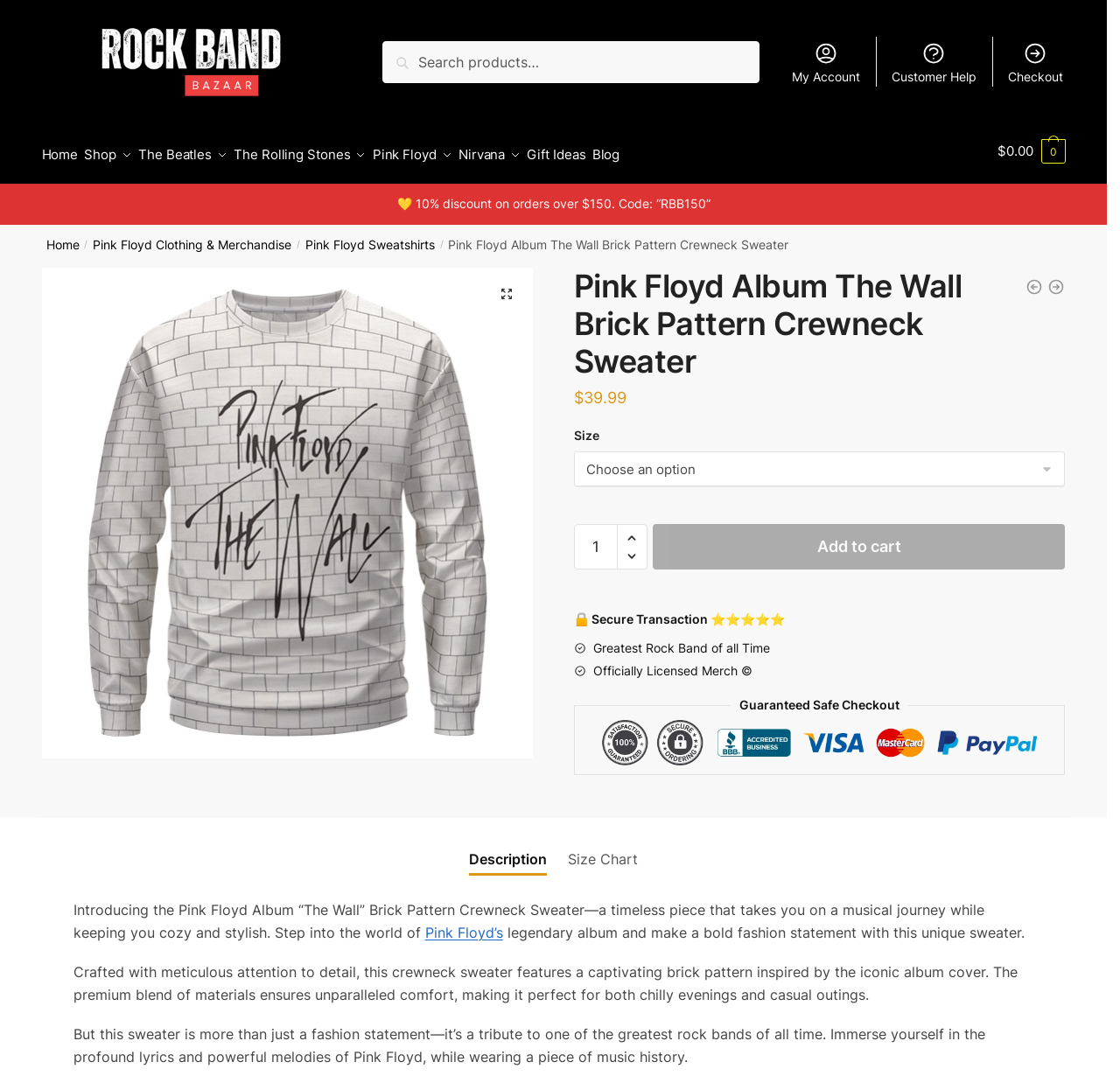Identify the bounding box coordinates of the clickable region required to complete the instruction: "Go to My Account". The coordinates should be given as four float numbers within the range of 0 and 1, i.e., [left, top, right, bottom].

[0.697, 0.034, 0.777, 0.08]